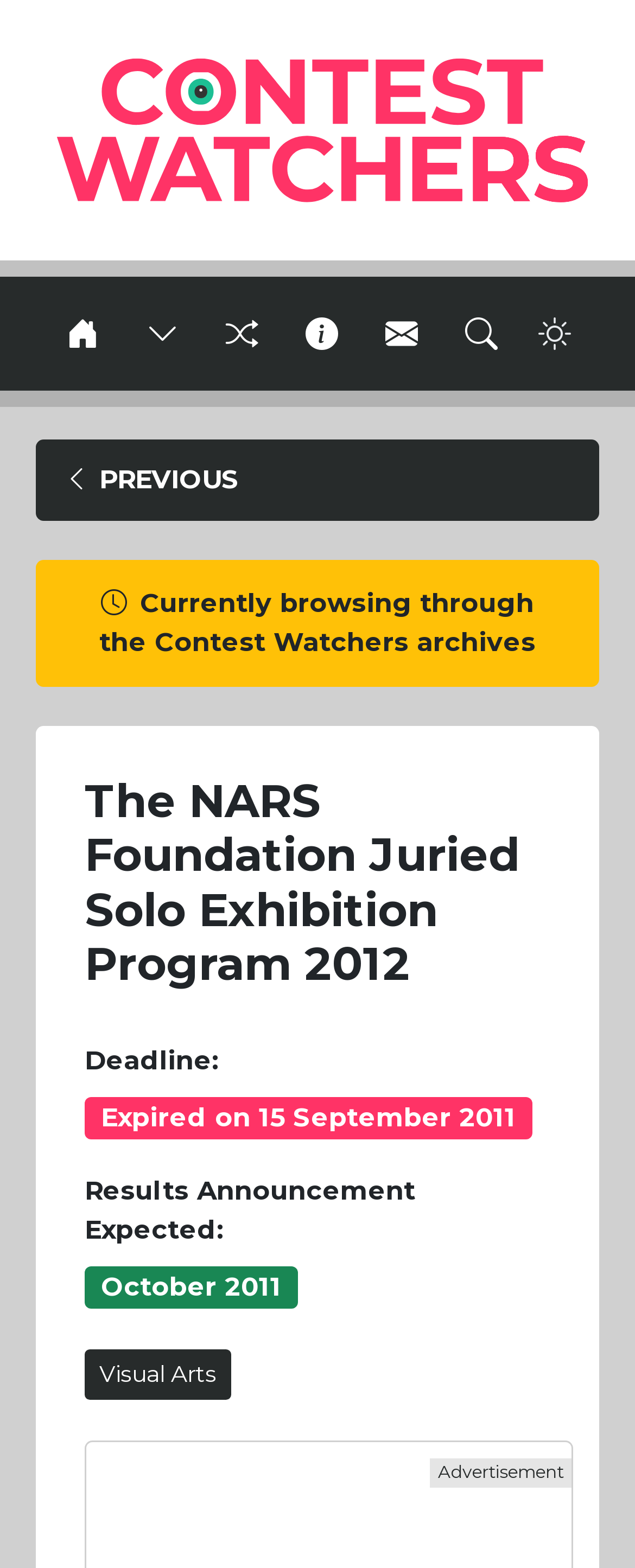Determine the bounding box coordinates in the format (top-left x, top-left y, bottom-right x, bottom-right y). Ensure all values are floating point numbers between 0 and 1. Identify the bounding box of the UI element described by: Search Toggle

[0.706, 0.176, 0.817, 0.249]